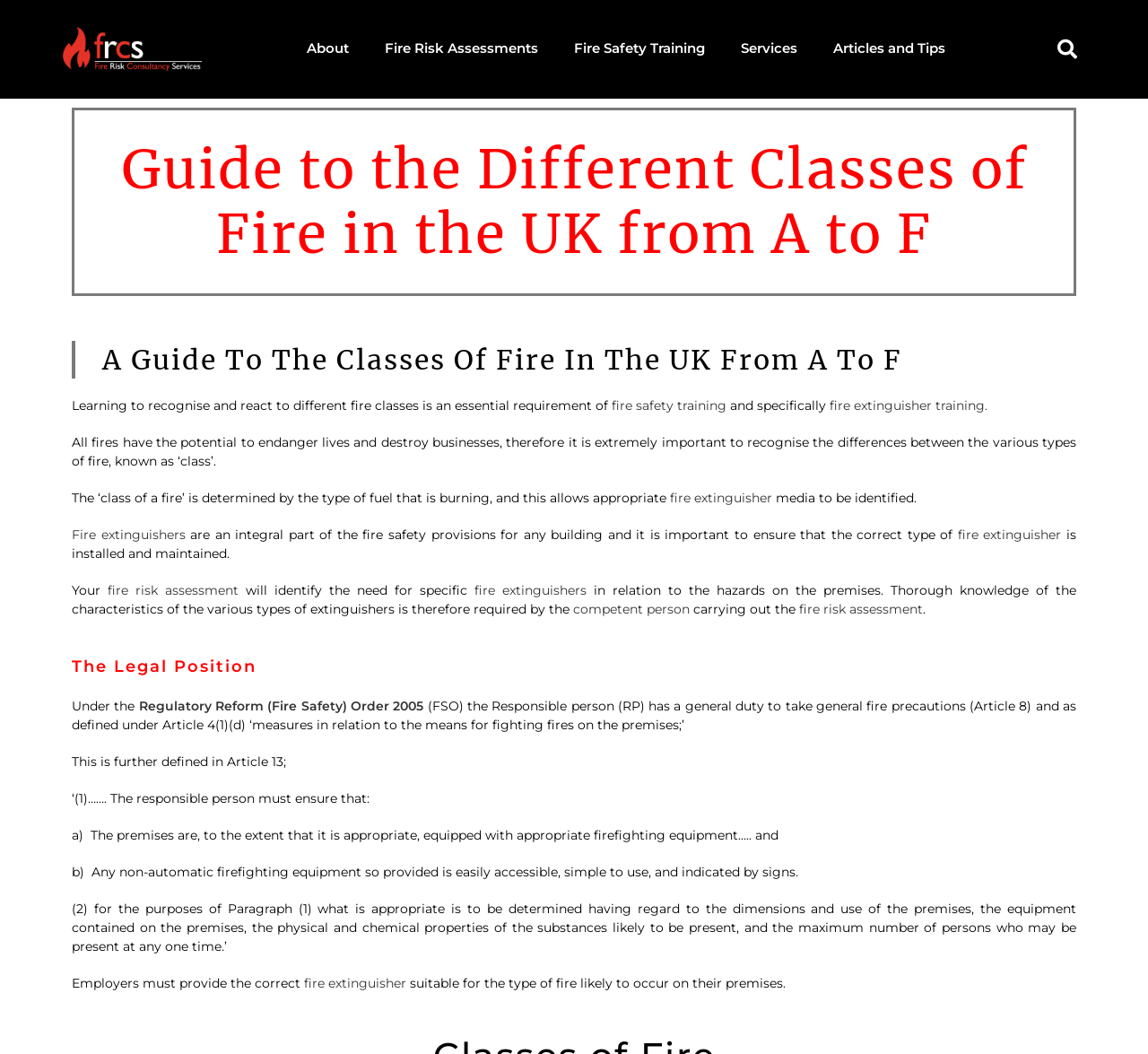What should employers provide for their premises?
Please give a well-detailed answer to the question.

According to the webpage, employers must provide the correct fire extinguishers suitable for the type of fire likely to occur on their premises. This is a legal requirement under the Regulatory Reform (Fire Safety) Order 2005, which aims to ensure fire safety in the workplace.